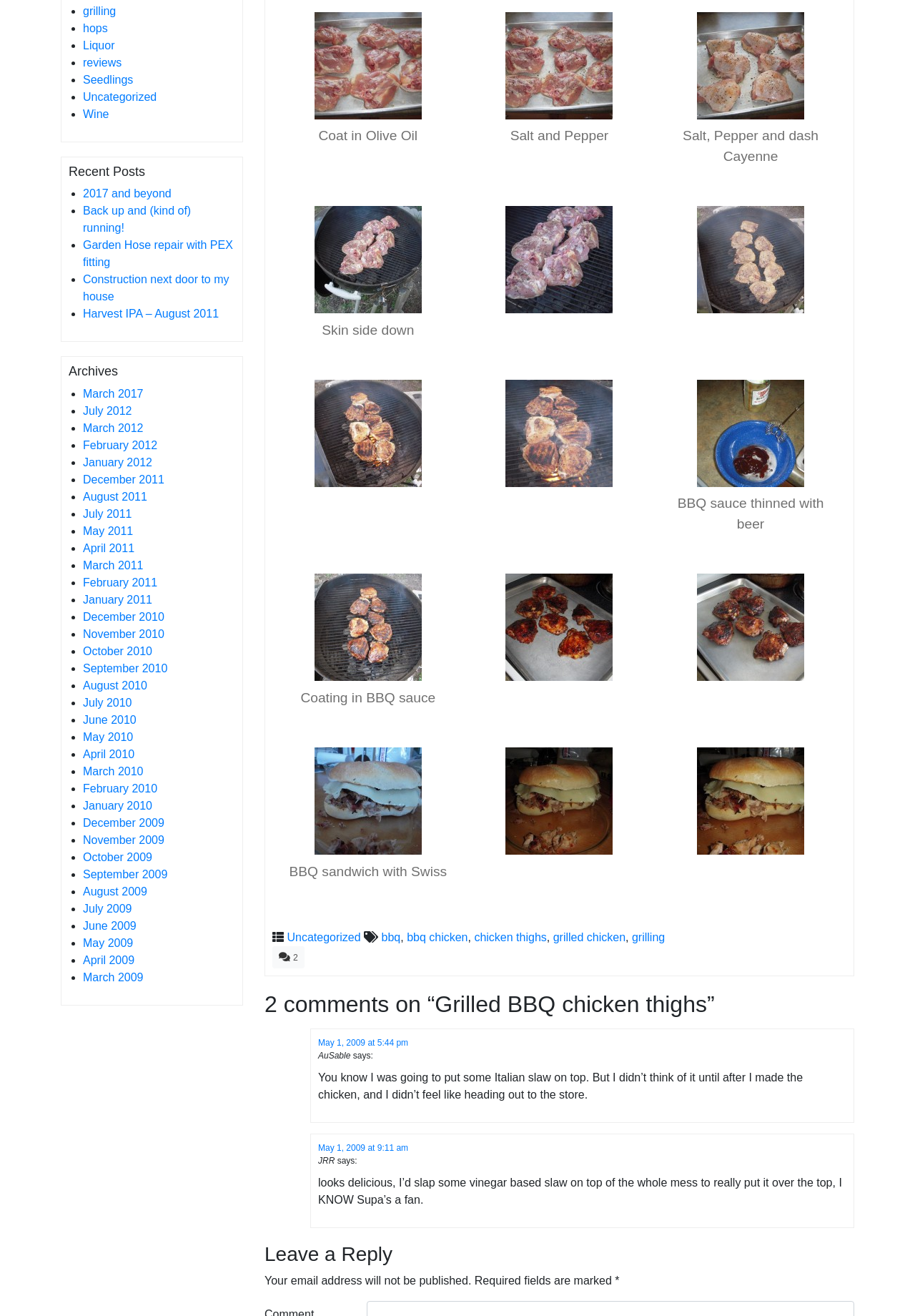Please determine the bounding box coordinates of the clickable area required to carry out the following instruction: "read '2017 and beyond'". The coordinates must be four float numbers between 0 and 1, represented as [left, top, right, bottom].

[0.091, 0.143, 0.187, 0.152]